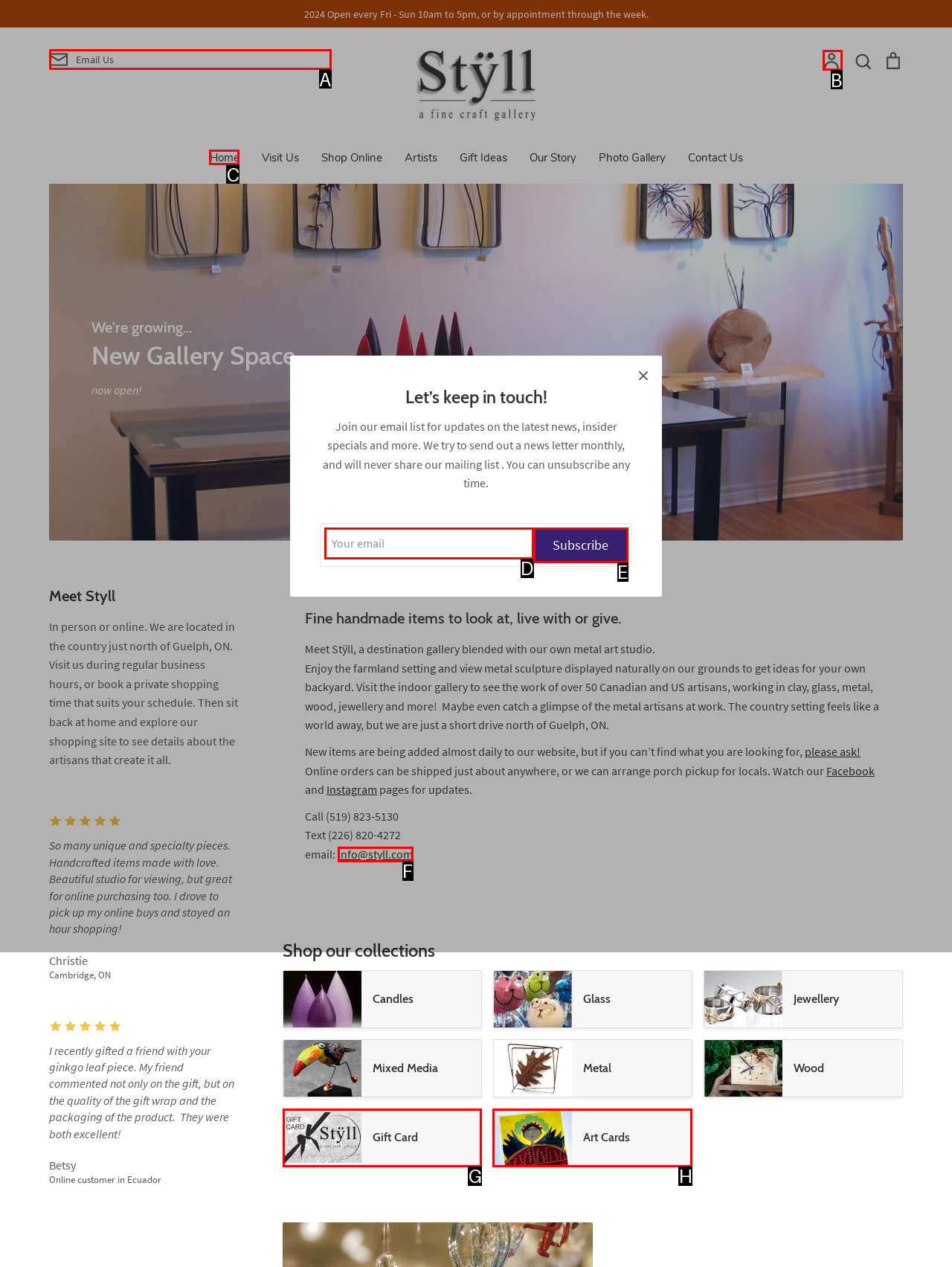Determine the HTML element to click for the instruction: Email Us.
Answer with the letter corresponding to the correct choice from the provided options.

A